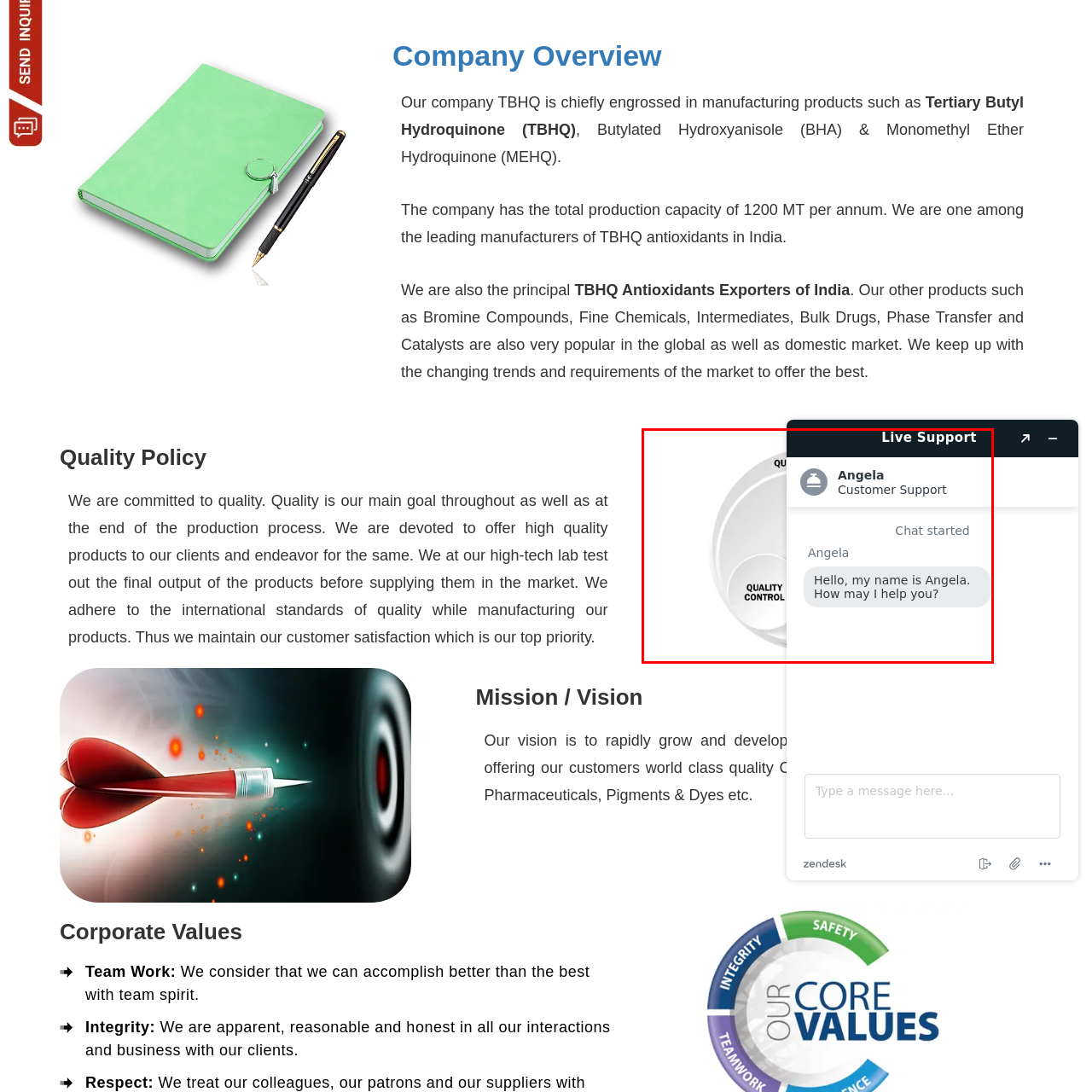Give a thorough account of what is shown in the red-encased segment of the image.

The image titled "Quality Manufacturer of TBHQ" visually represents the company's commitment to maintaining high standards throughout its production processes. It likely emphasizes quality control measures and outlines the systematic approaches used to ensure product excellence. This image aligns with the company's overall quality policy, which highlights their dedication to producing high-quality chemicals, including Tertiary Butyl Hydroquinone (TBHQ) and other related products. The presentation suggests a focus on adhering to international quality standards, reinforcing the company's reputation as a leading manufacturer and exporter in the industry.